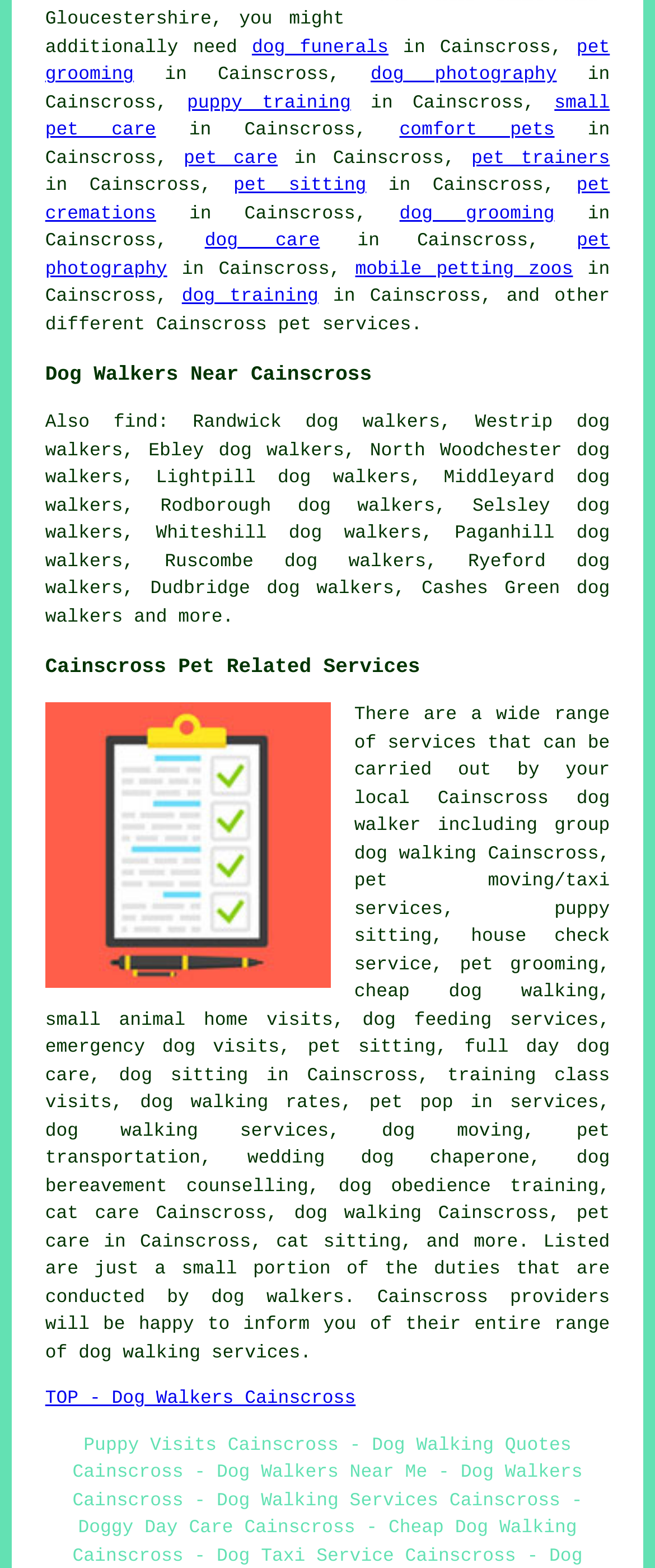What is the location of the pet services?
Provide an in-depth and detailed explanation in response to the question.

The webpage is focused on pet services in Cainscross, and also mentions nearby locations such as Randwick, Westrip, Ebley, North Woodchester, Lightpill, Middleyard, Rodborough, Selsley, Whiteshill, Paganhill, Ruscombe, Ryeford, Dudbridge, and Cashes Green.